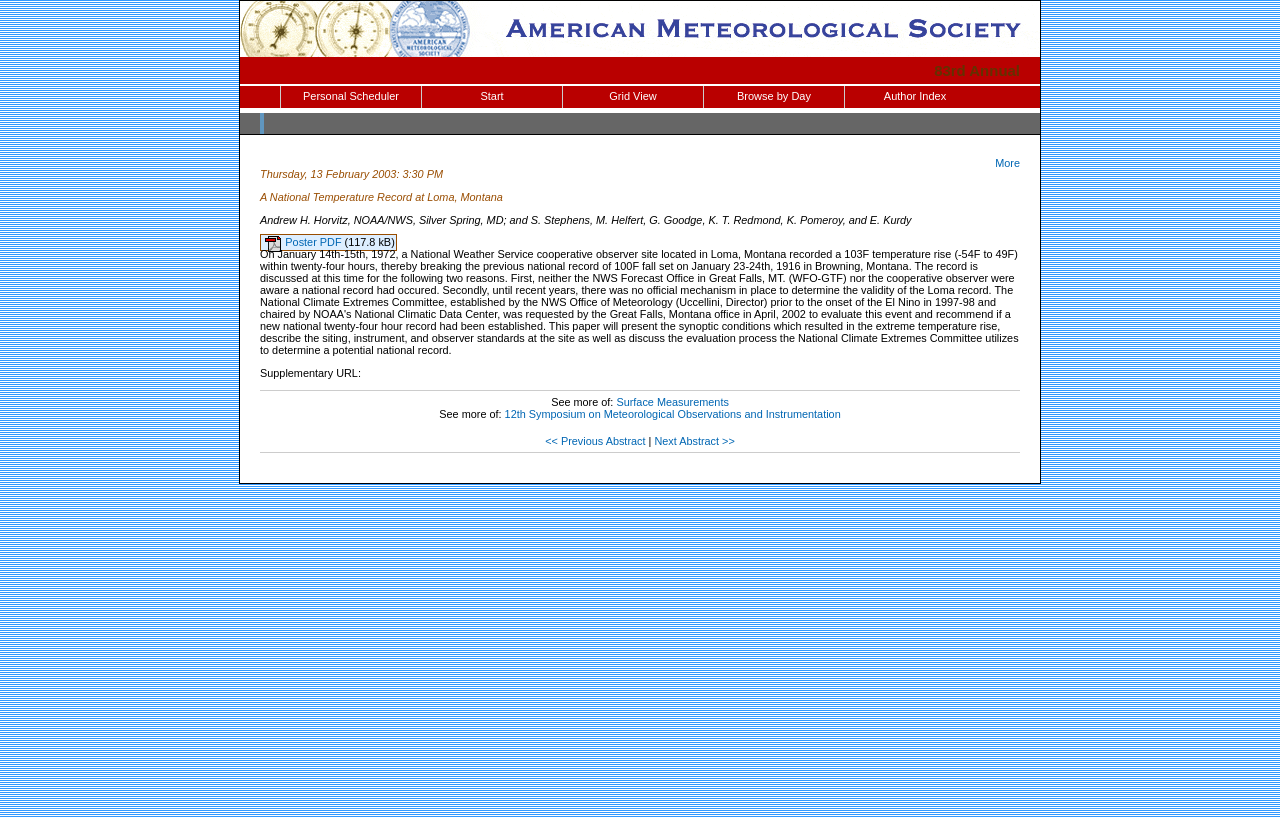Extract the bounding box coordinates for the HTML element that matches this description: "Author Index". The coordinates should be four float numbers between 0 and 1, i.e., [left, top, right, bottom].

[0.66, 0.105, 0.77, 0.132]